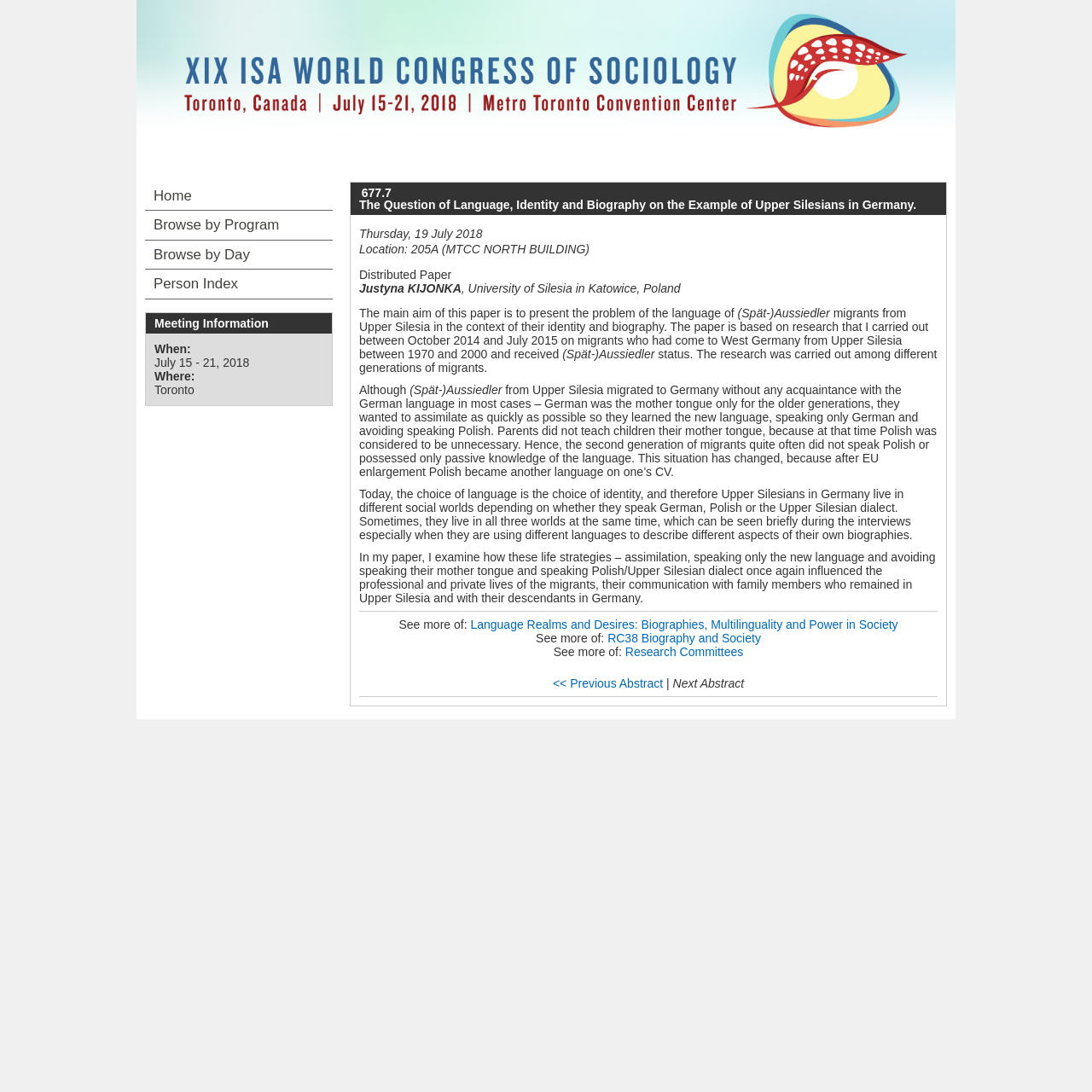Determine the bounding box for the UI element that matches this description: "Person Index".

[0.133, 0.247, 0.305, 0.273]